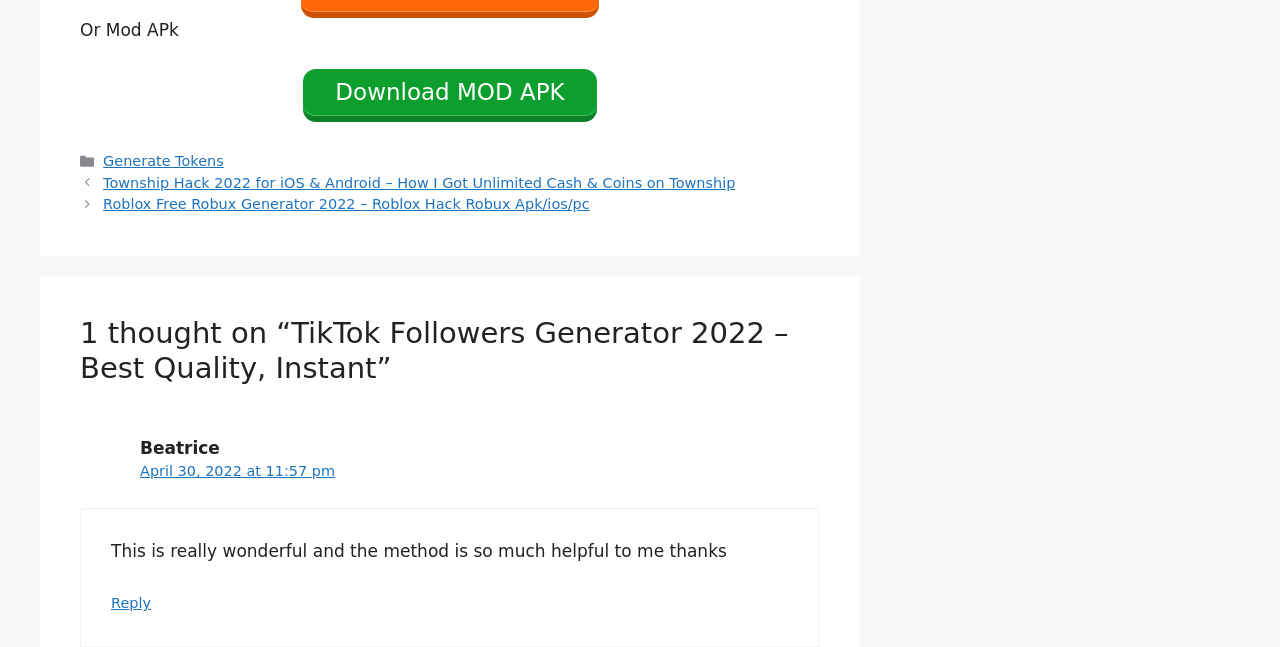Locate and provide the bounding box coordinates for the HTML element that matches this description: "Download MOD APK".

[0.237, 0.107, 0.466, 0.189]